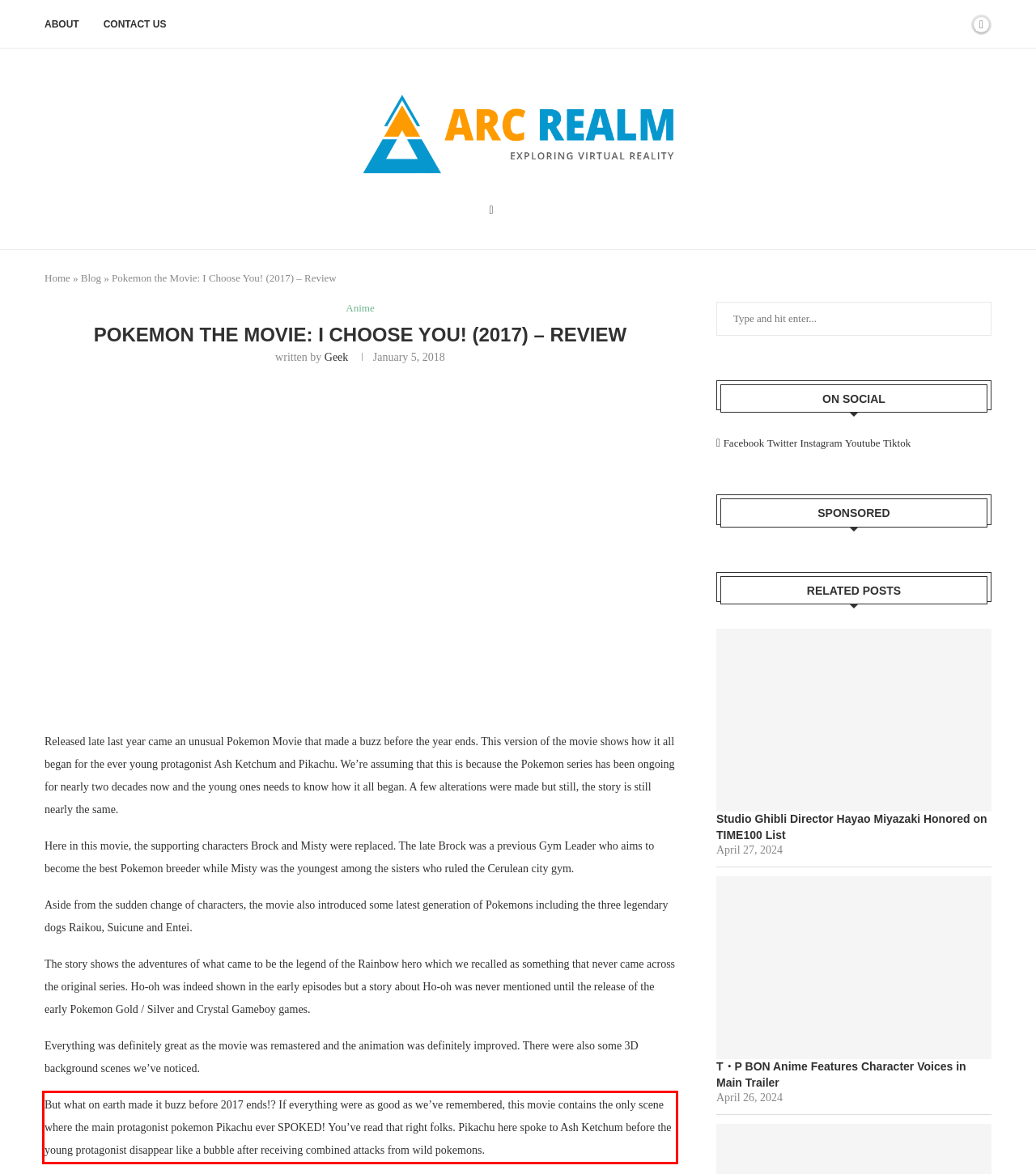Using OCR, extract the text content found within the red bounding box in the given webpage screenshot.

But what on earth made it buzz before 2017 ends!? If everything were as good as we’ve remembered, this movie contains the only scene where the main protagonist pokemon Pikachu ever SPOKED! You’ve read that right folks. Pikachu here spoke to Ash Ketchum before the young protagonist disappear like a bubble after receiving combined attacks from wild pokemons.